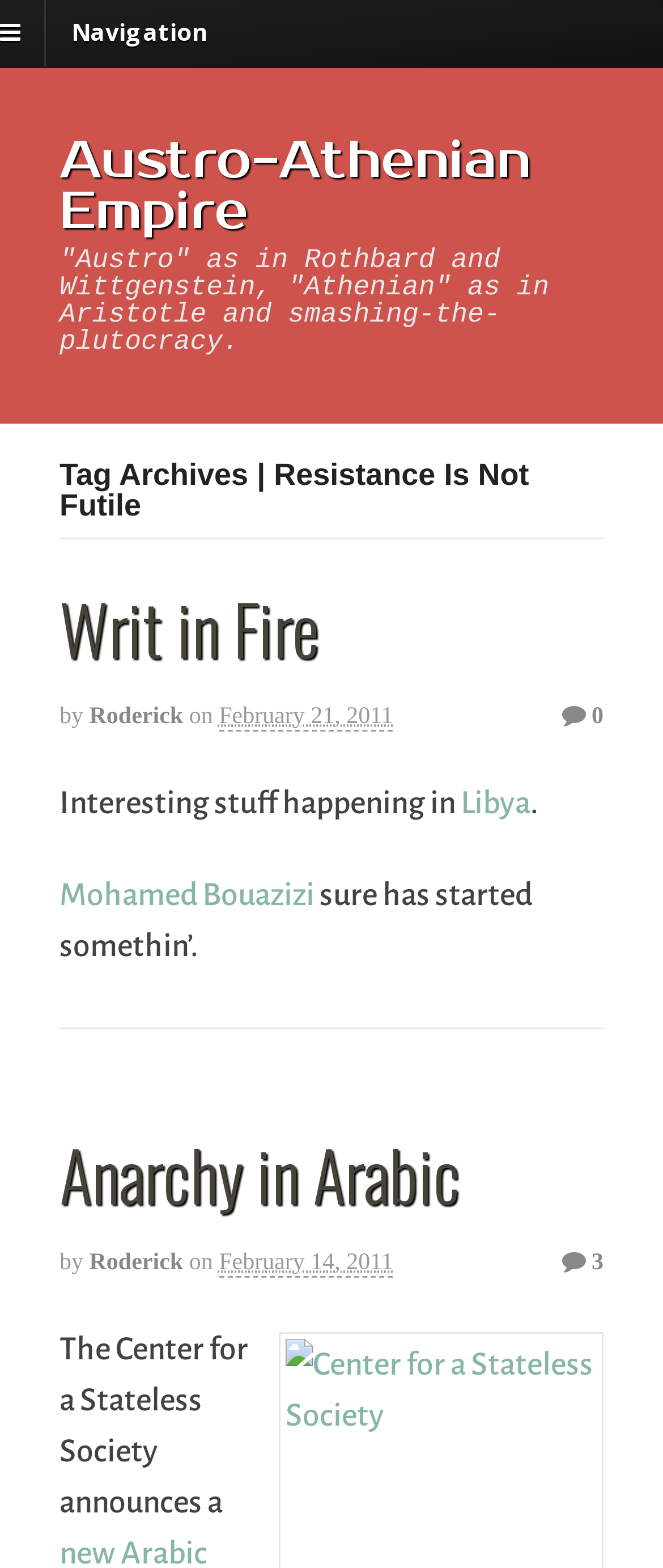Using the information in the image, give a comprehensive answer to the question: 
What is the date of the article 'Anarchy in Arabic'?

I found the date information associated with the article 'Anarchy in Arabic'. The date is mentioned as 'February 14, 2011' in the abbreviated form '2011-02-14T17:52:27-0500' which is a sibling element of the article heading.